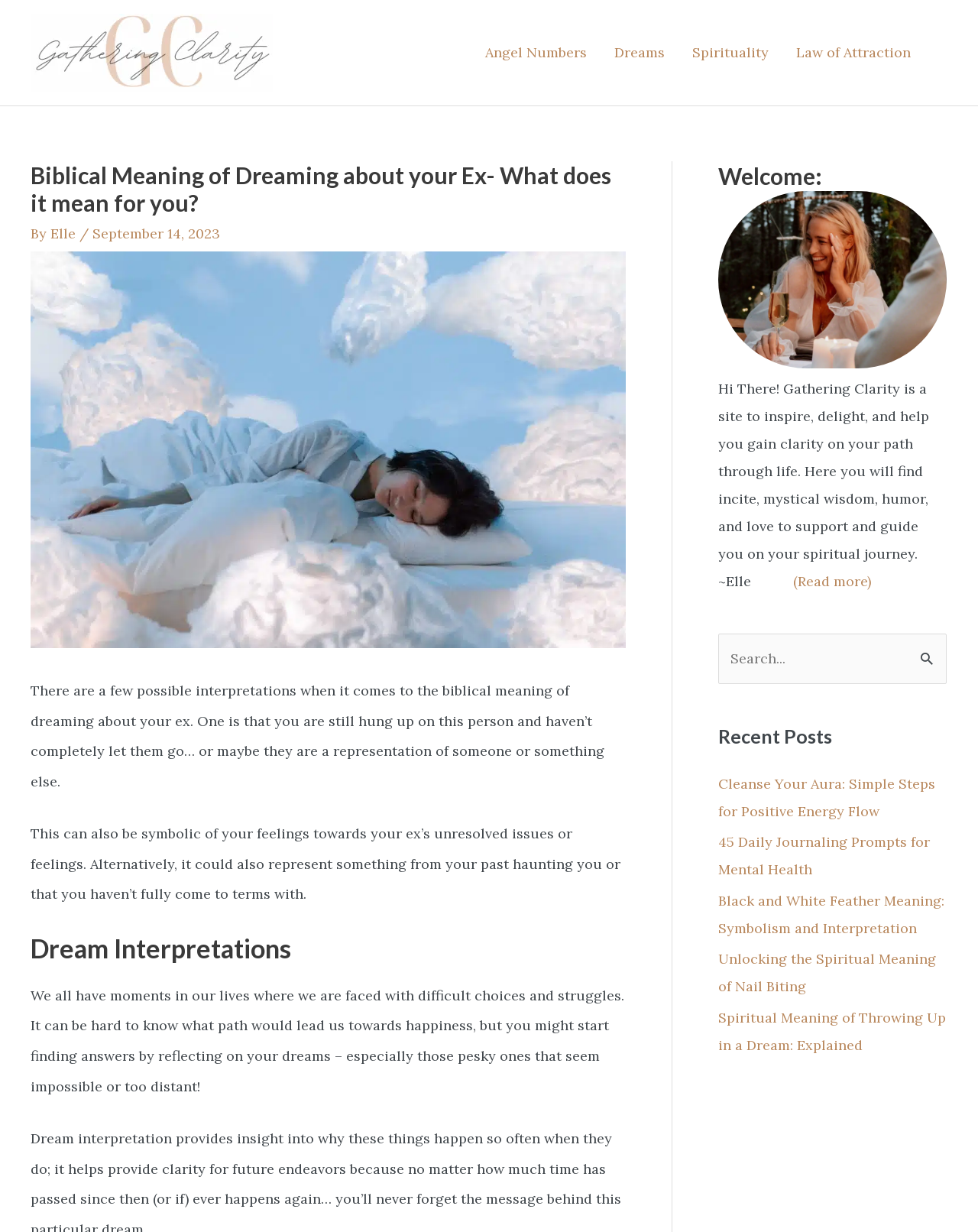Give a concise answer using only one word or phrase for this question:
What is the purpose of the website?

To inspire and guide on spiritual journey